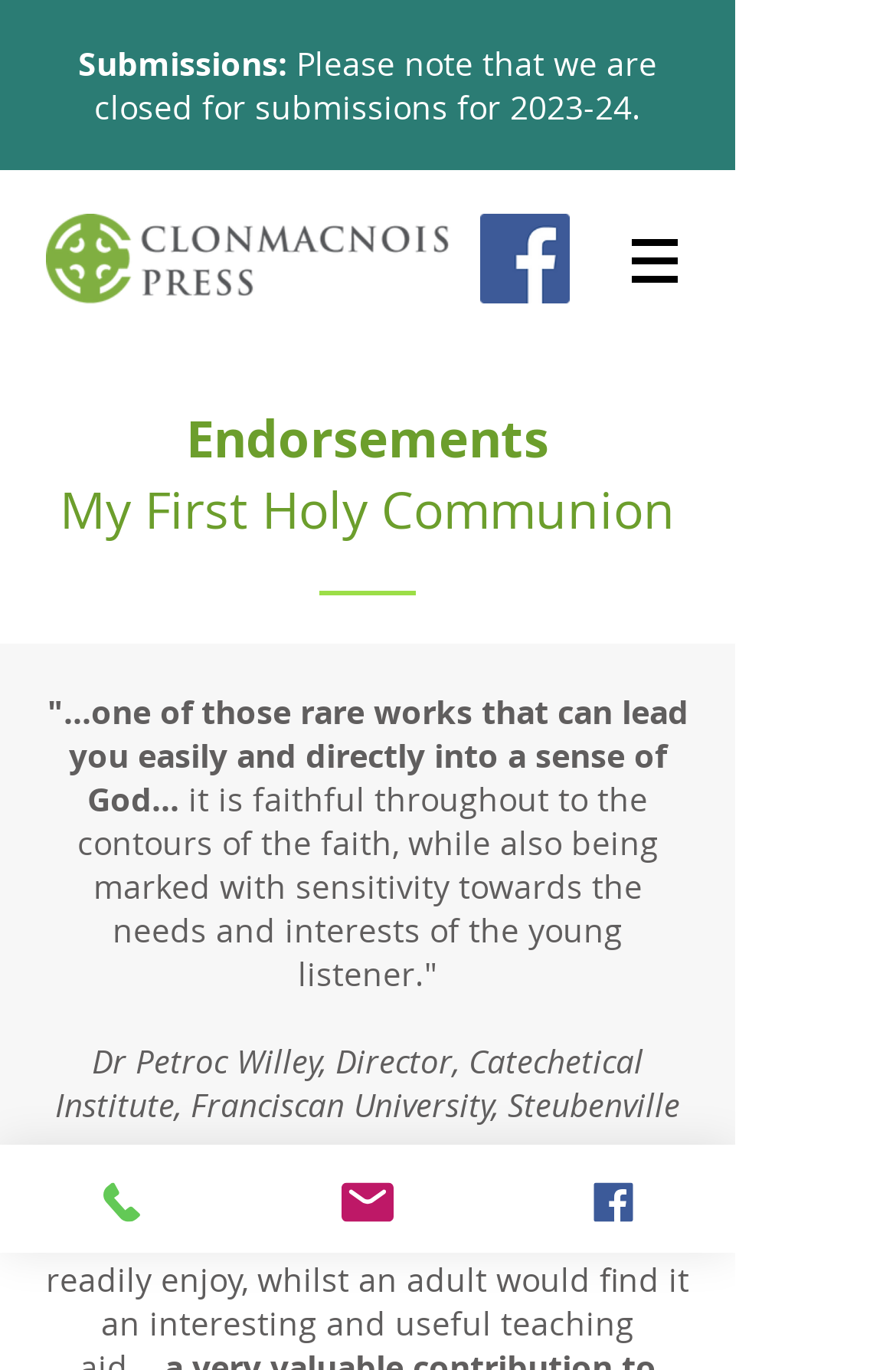How many social media links are there?
Can you provide a detailed and comprehensive answer to the question?

There are three social media links, which can be found in the list element with the description 'Social Bar'. The links are Facebook, Phone, and Email.